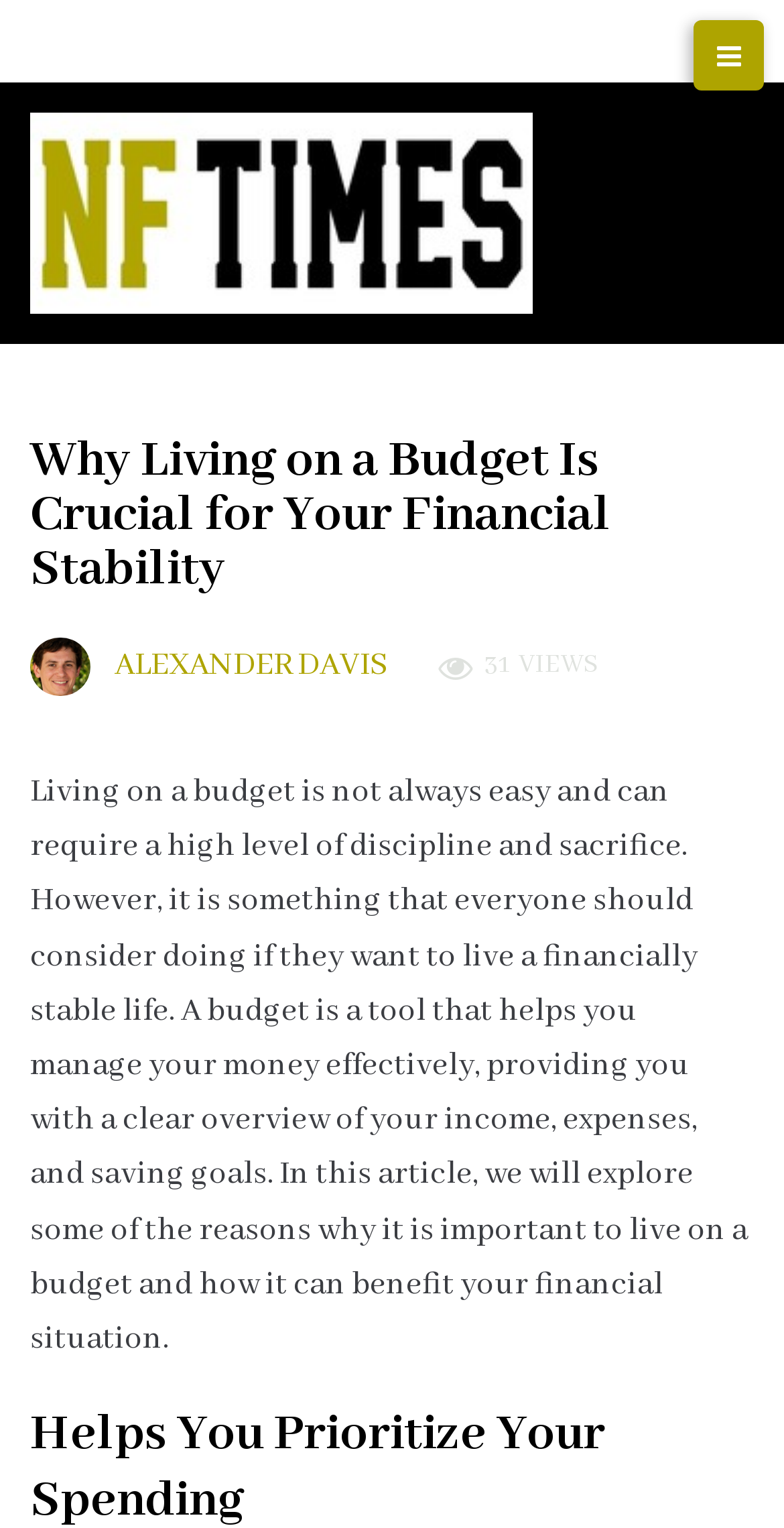Identify the webpage's primary heading and generate its text.

Why Living on a Budget Is Crucial for Your Financial Stability